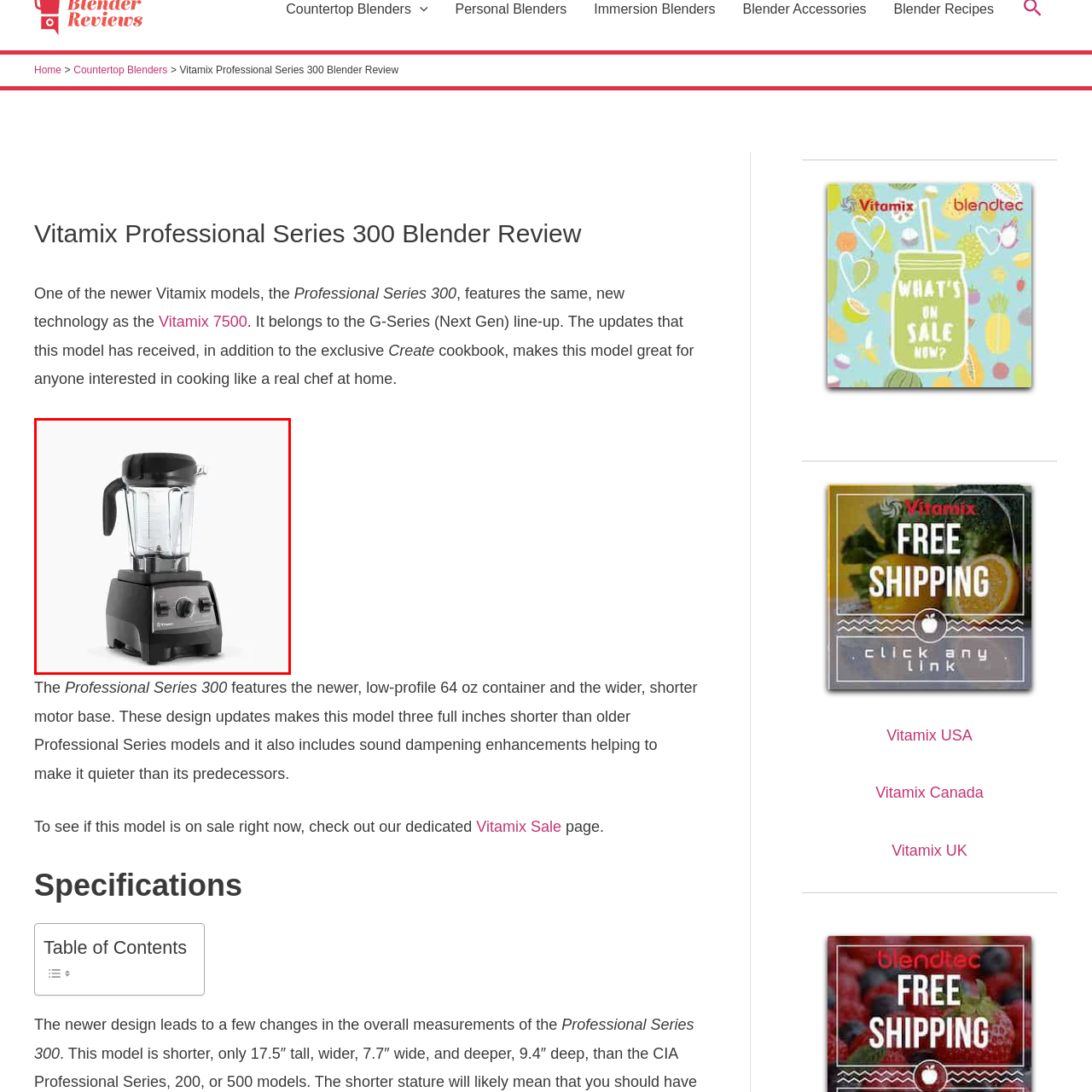What is the capacity of the blender container?
Concentrate on the image within the red bounding box and respond to the question with a detailed explanation based on the visual information provided.

According to the caption, the blender features a 'clear, low-profile 64 oz container', which implies that the container has a capacity of 64 ounces.